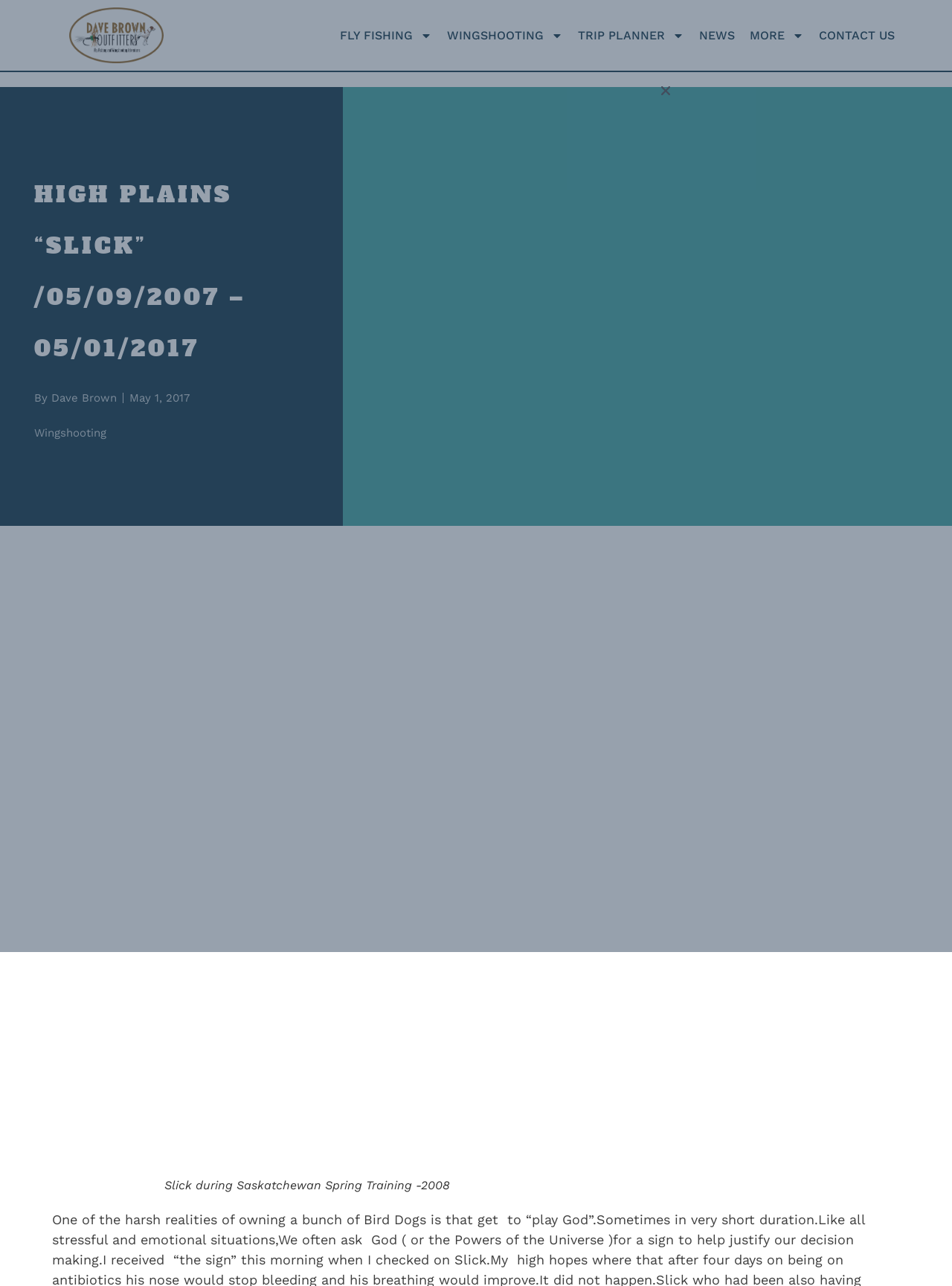Give a concise answer using one word or a phrase to the following question:
How many main navigation links are there?

5